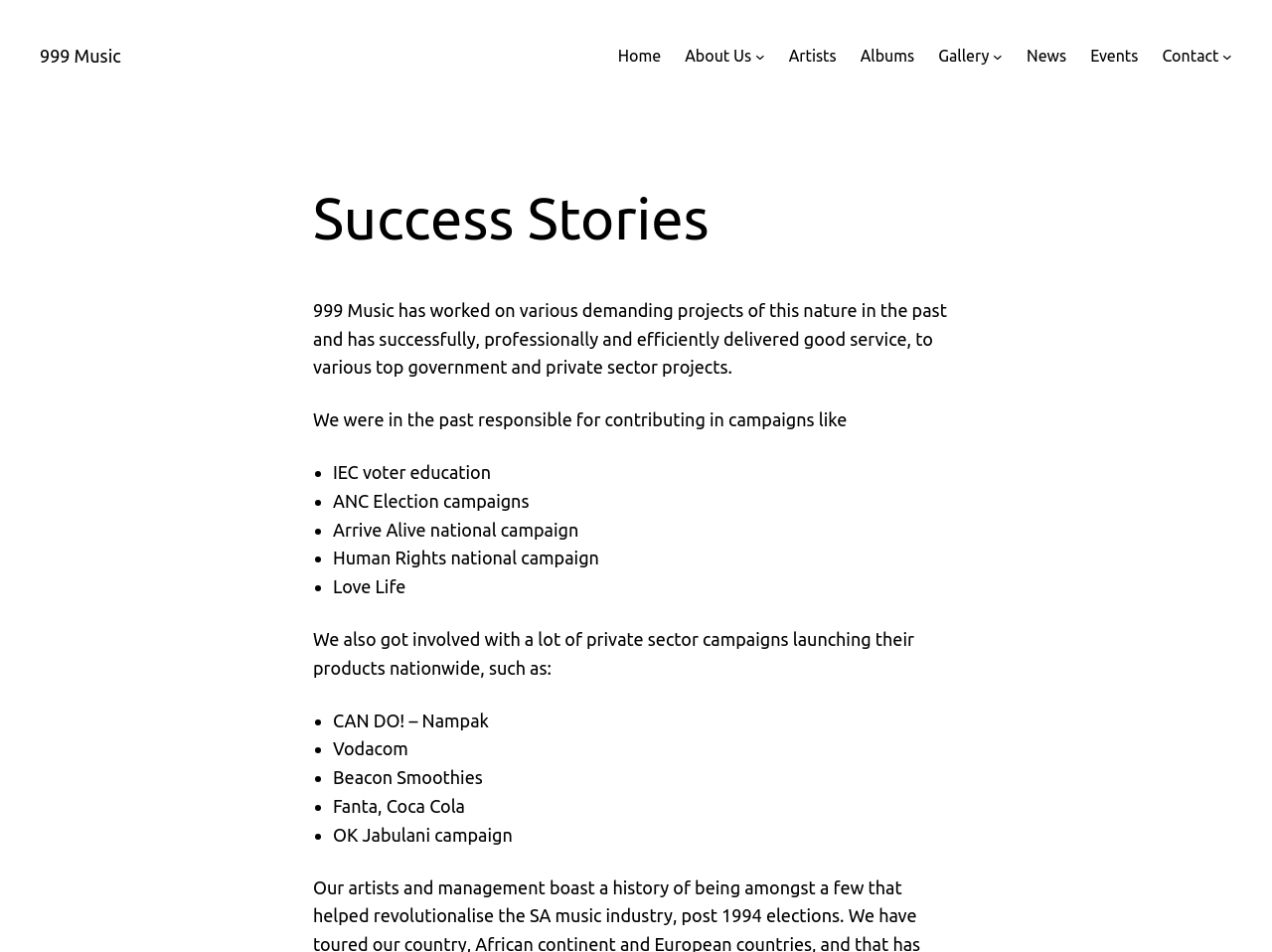What is the name of the company?
Answer the question with a detailed and thorough explanation.

The name of the company can be found in the top-left corner of the webpage, where it says '999 Music' in a link format.